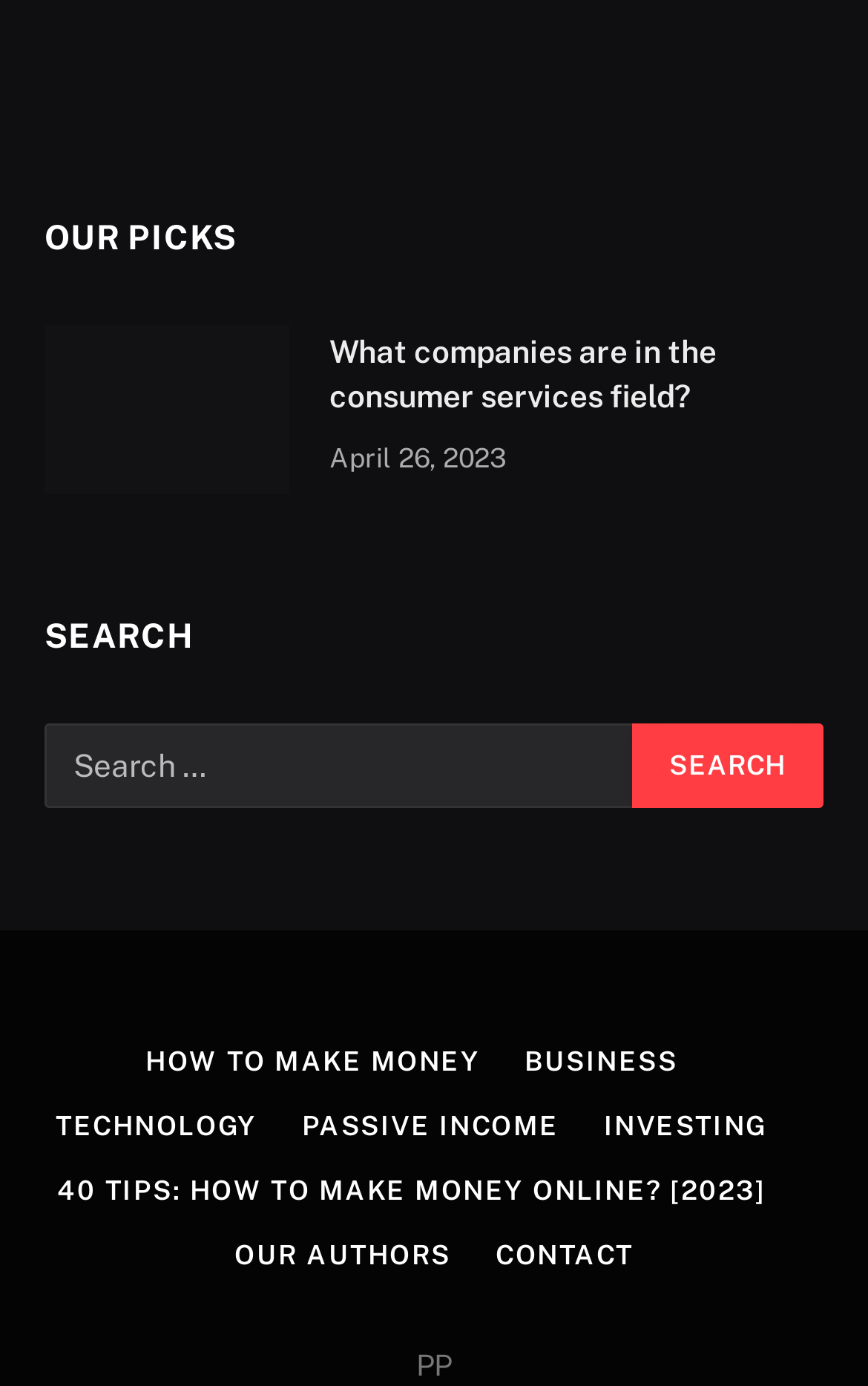Specify the bounding box coordinates of the area to click in order to execute this command: 'read about working on computer'. The coordinates should consist of four float numbers ranging from 0 to 1, and should be formatted as [left, top, right, bottom].

[0.051, 0.234, 0.333, 0.356]